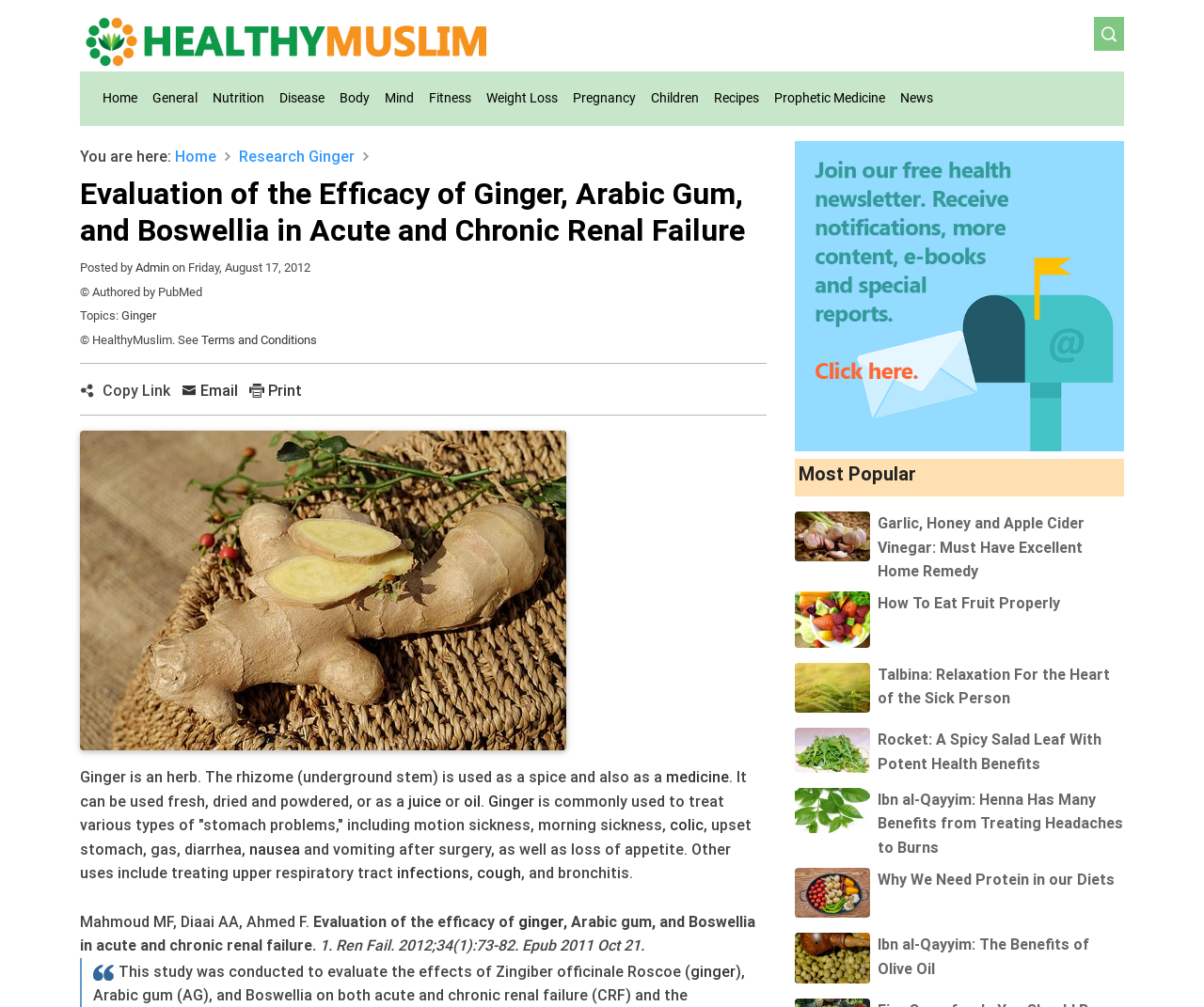Analyze the image and give a detailed response to the question:
What is the purpose of the 'Join Health Newsletter' button?

The purpose of the 'Join Health Newsletter' button is to allow users to join a health newsletter, as indicated by the text and the image associated with the button in the webpage.